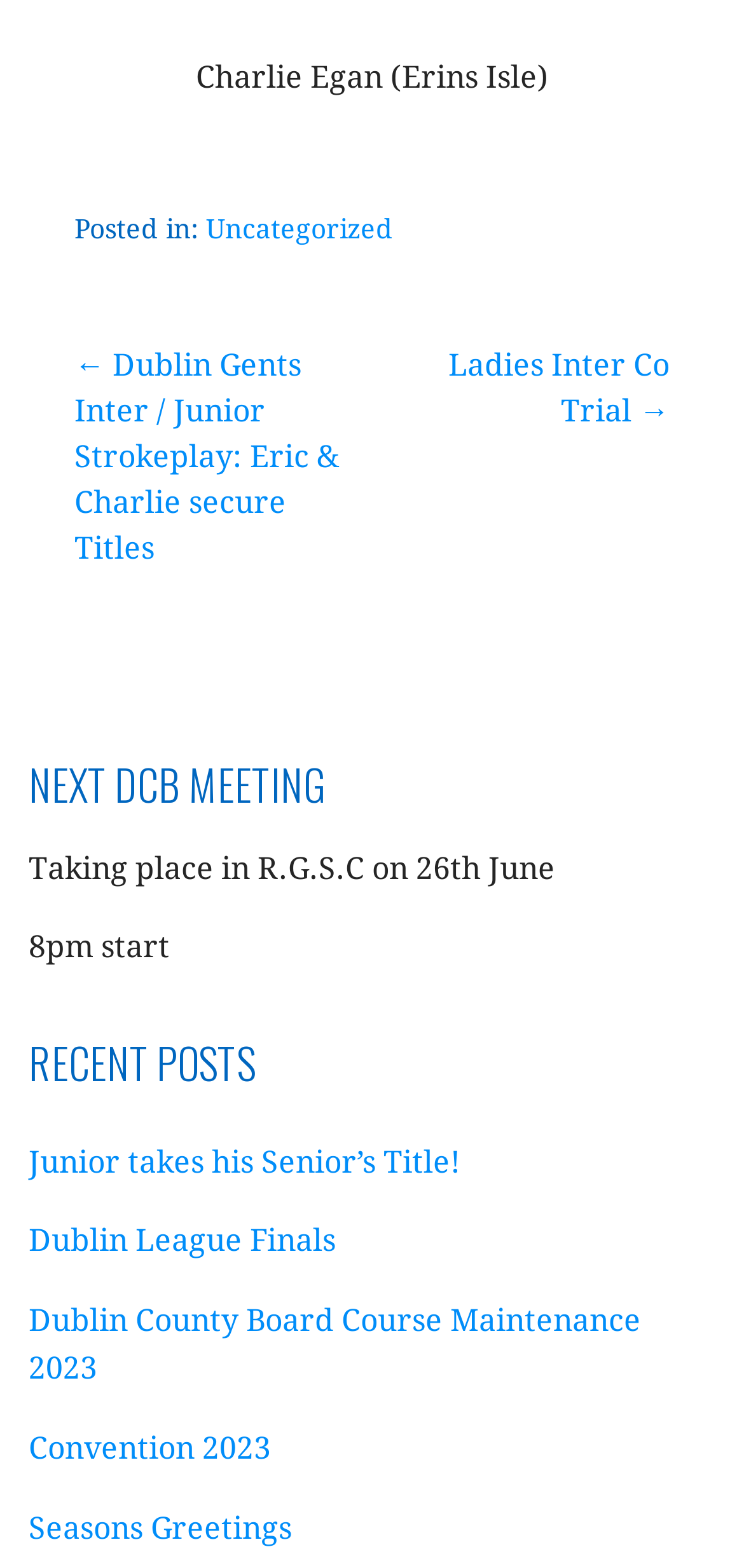Calculate the bounding box coordinates for the UI element based on the following description: "Seasons Greetings". Ensure the coordinates are four float numbers between 0 and 1, i.e., [left, top, right, bottom].

[0.038, 0.963, 0.392, 0.986]